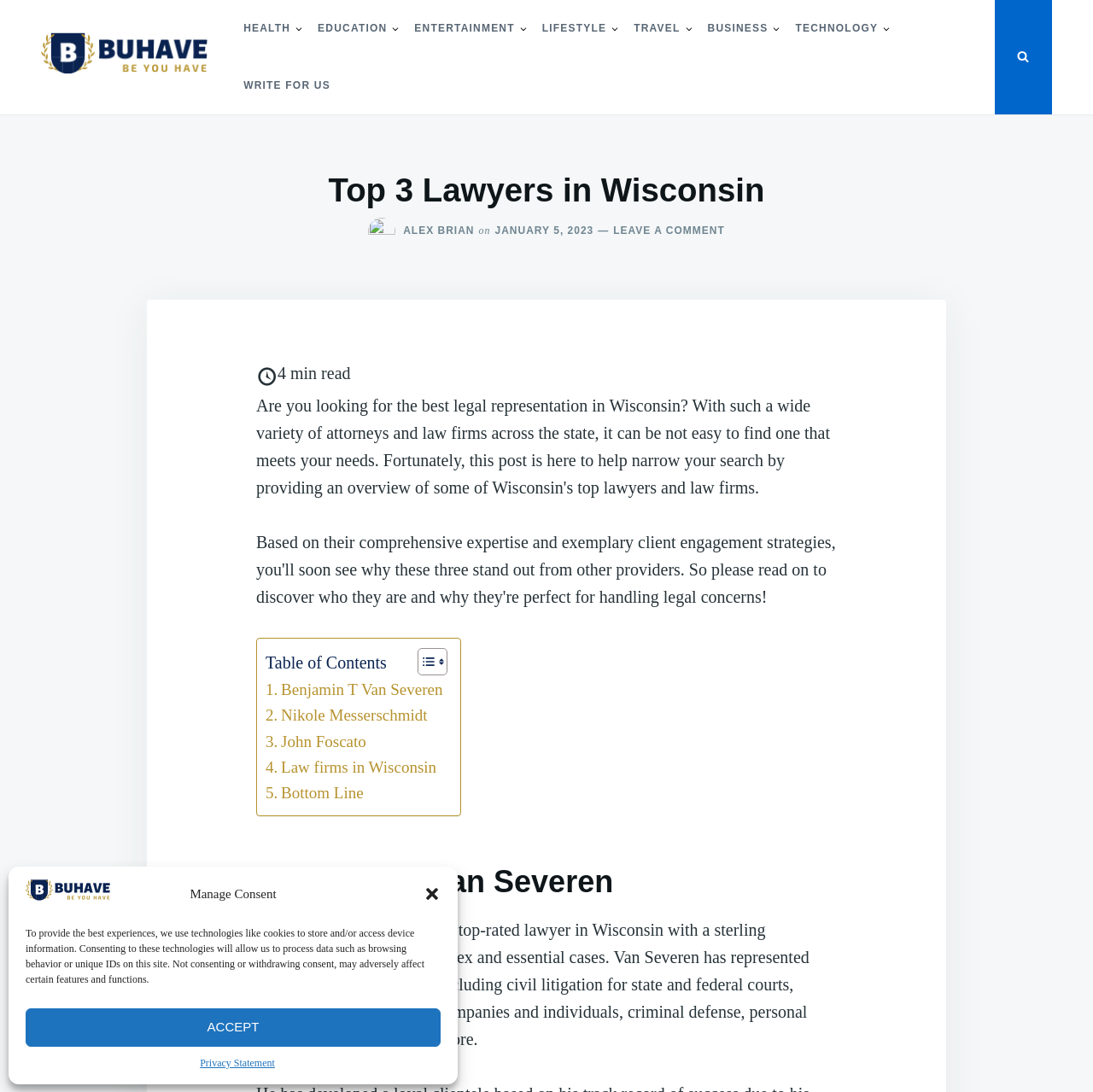Determine the bounding box of the UI component based on this description: "Write for us". The bounding box coordinates should be four float values between 0 and 1, i.e., [left, top, right, bottom].

[0.21, 0.053, 0.315, 0.105]